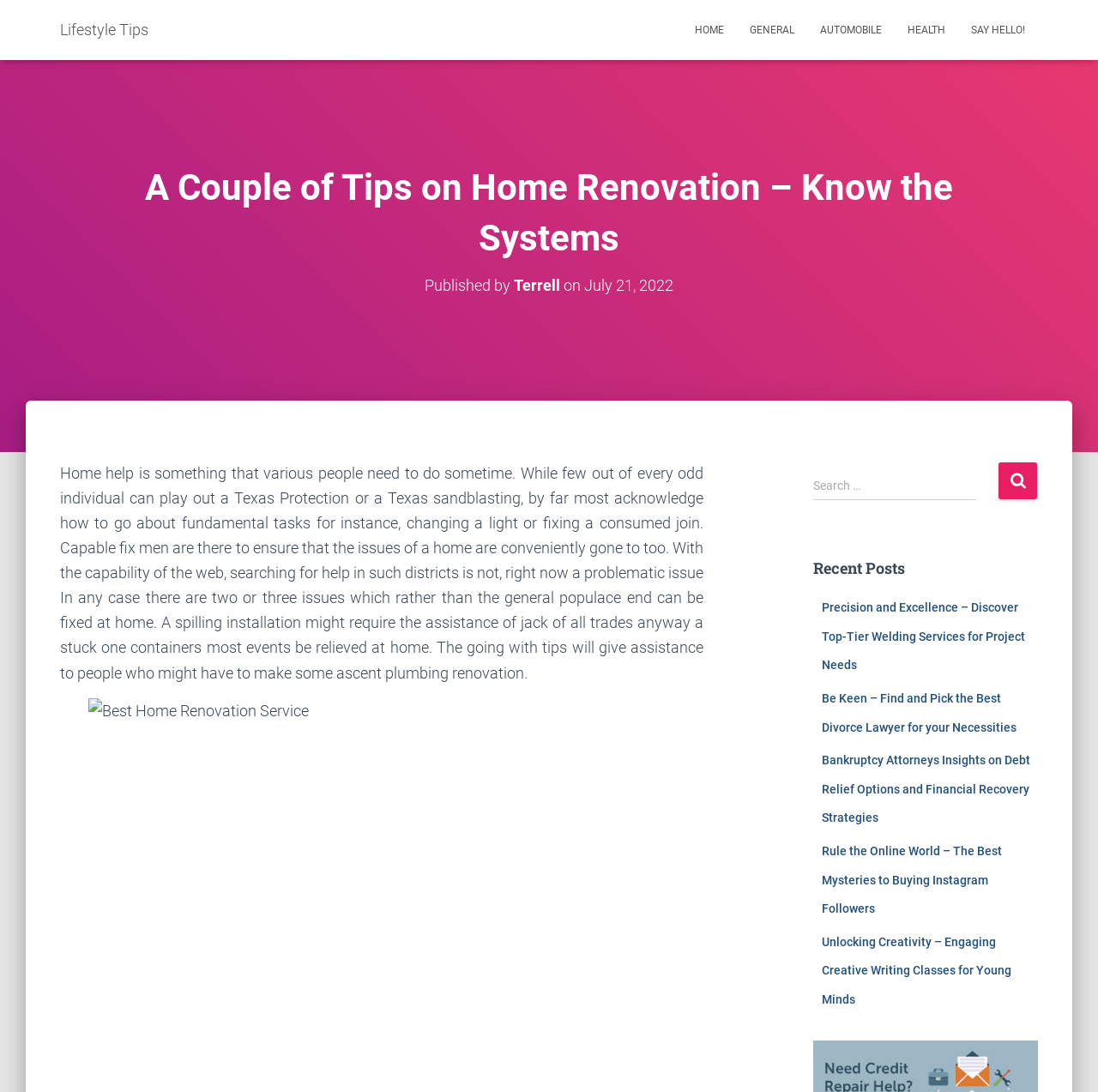Identify the bounding box coordinates for the UI element described as: "parent_node: Search for: name="s"". The coordinates should be provided as four floats between 0 and 1: [left, top, right, bottom].

[0.74, 0.43, 0.889, 0.459]